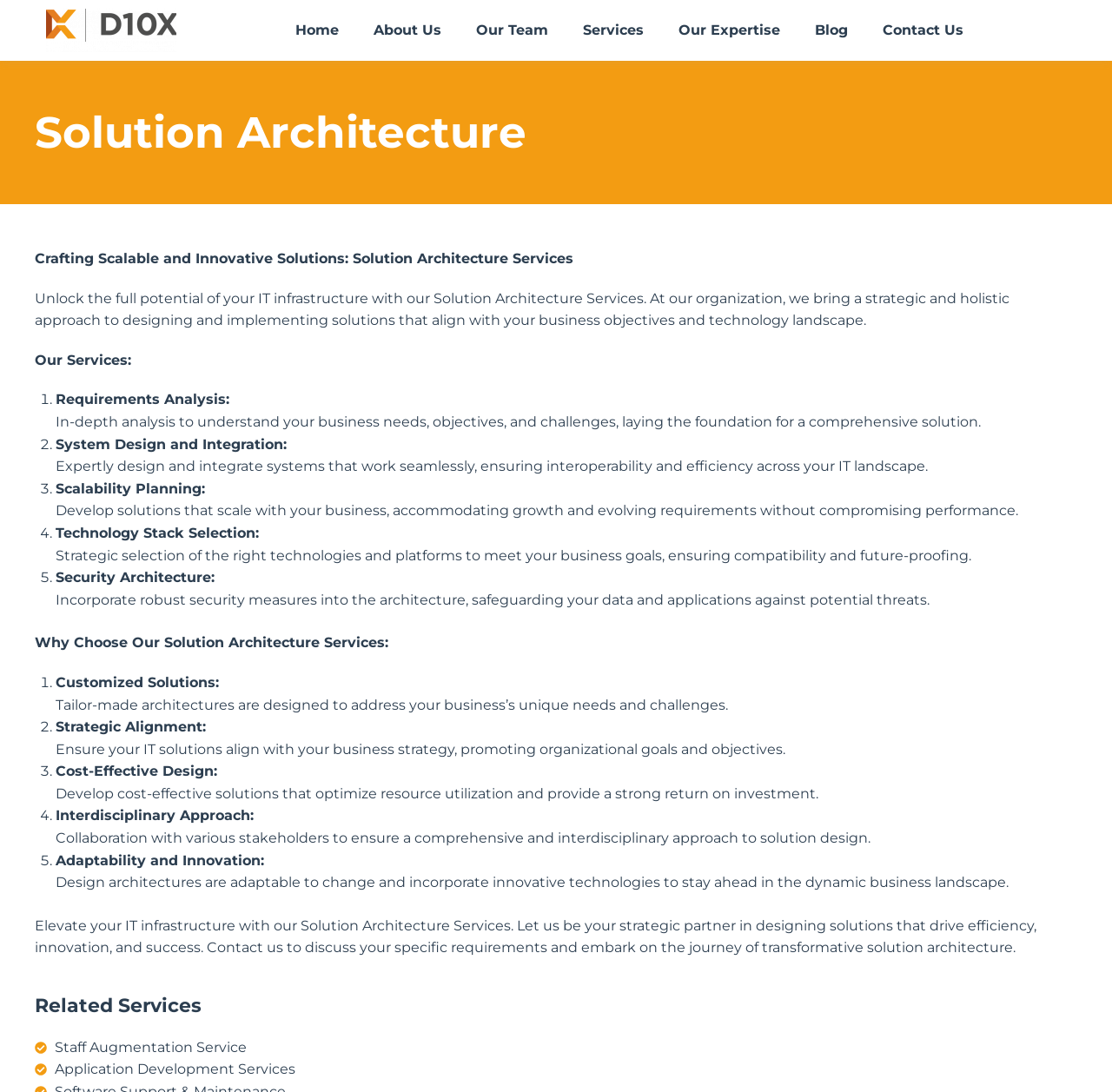Look at the image and write a detailed answer to the question: 
What is the purpose of the 'Related Services' section?

The 'Related Services' section is likely intended to provide additional services that are related to Solution Architecture Services, such as Staff Augmentation Service and Application Development Services, which may be of interest to customers.